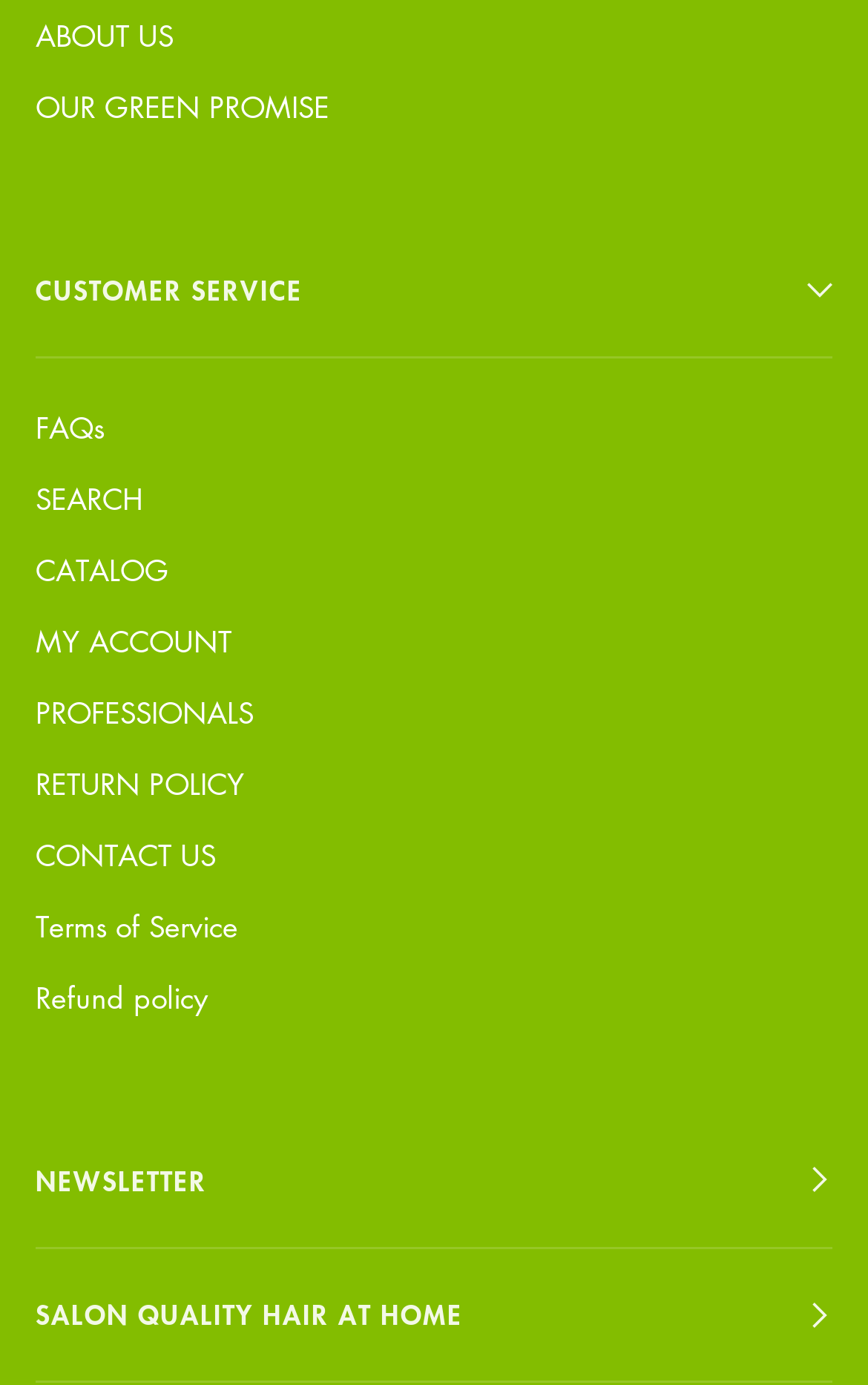Please find the bounding box coordinates of the element that must be clicked to perform the given instruction: "Access MY ACCOUNT". The coordinates should be four float numbers from 0 to 1, i.e., [left, top, right, bottom].

[0.041, 0.447, 0.267, 0.477]